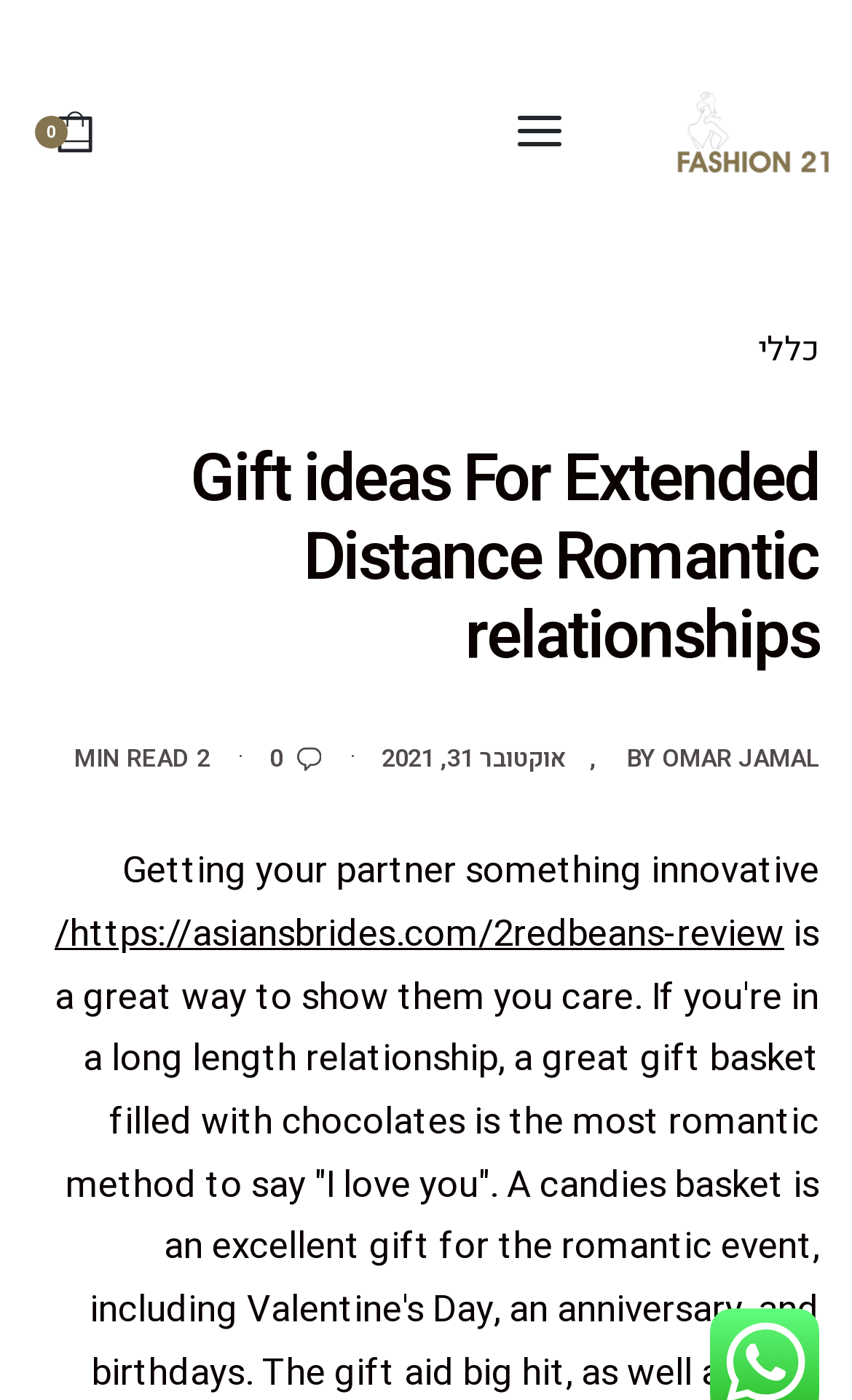How long does it take to read the article?
Please use the visual content to give a single word or phrase answer.

2 MIN